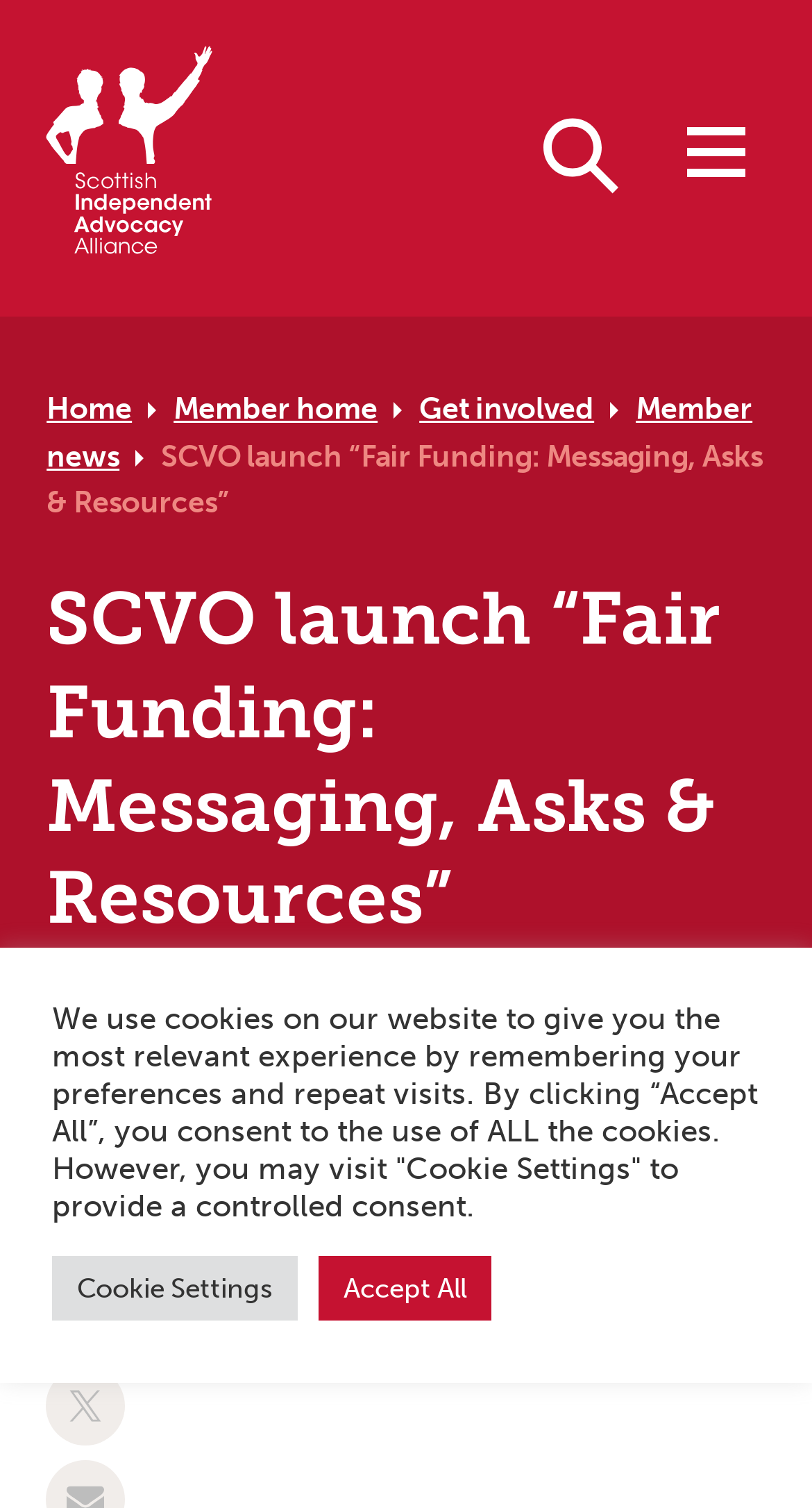Please specify the bounding box coordinates of the element that should be clicked to execute the given instruction: 'Open menu'. Ensure the coordinates are four float numbers between 0 and 1, expressed as [left, top, right, bottom].

[0.82, 0.067, 0.943, 0.134]